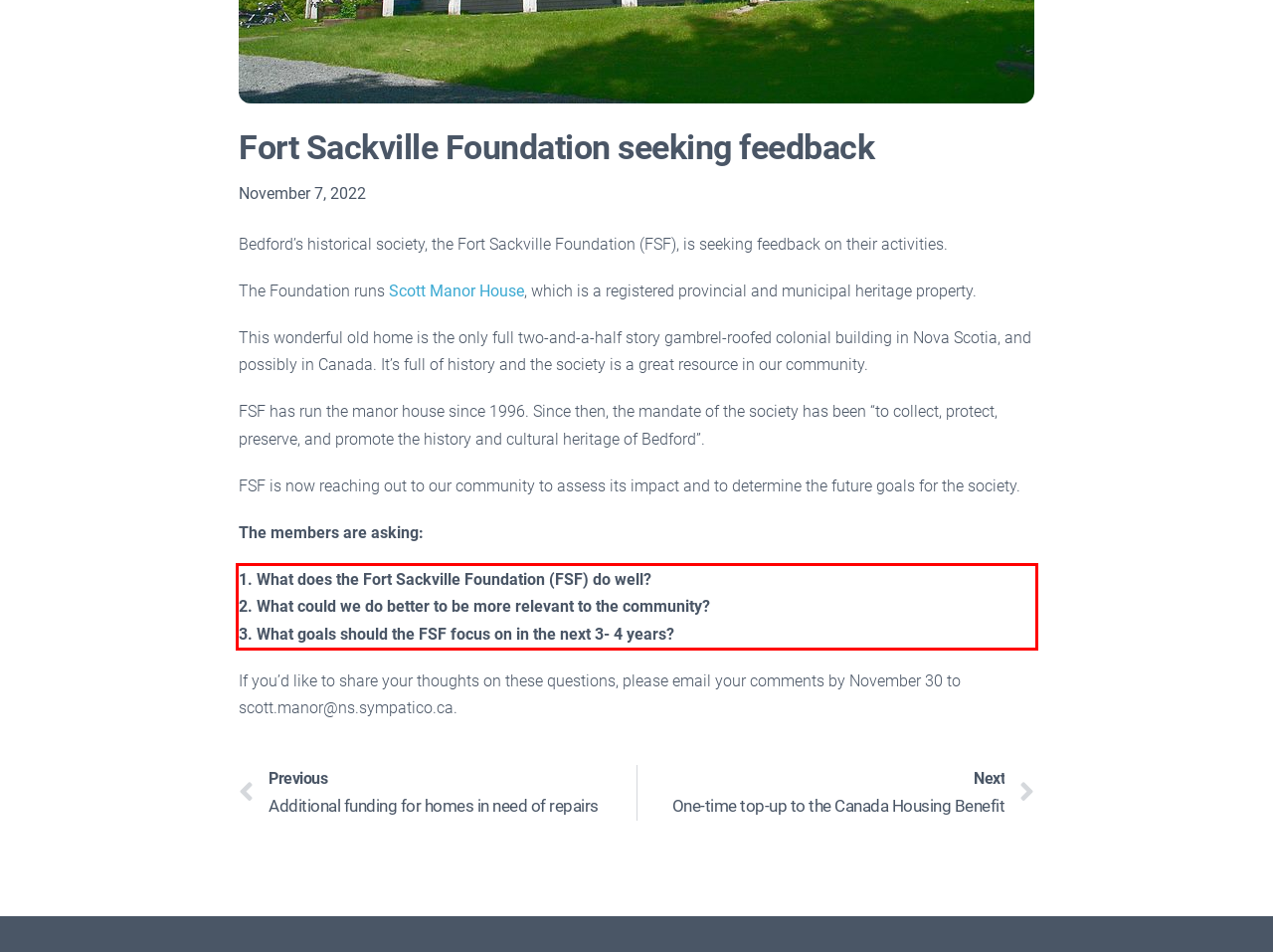Given the screenshot of the webpage, identify the red bounding box, and recognize the text content inside that red bounding box.

1. What does the Fort Sackville Foundation (FSF) do well? 2. What could we do better to be more relevant to the community? 3. What goals should the FSF focus on in the next 3- 4 years?